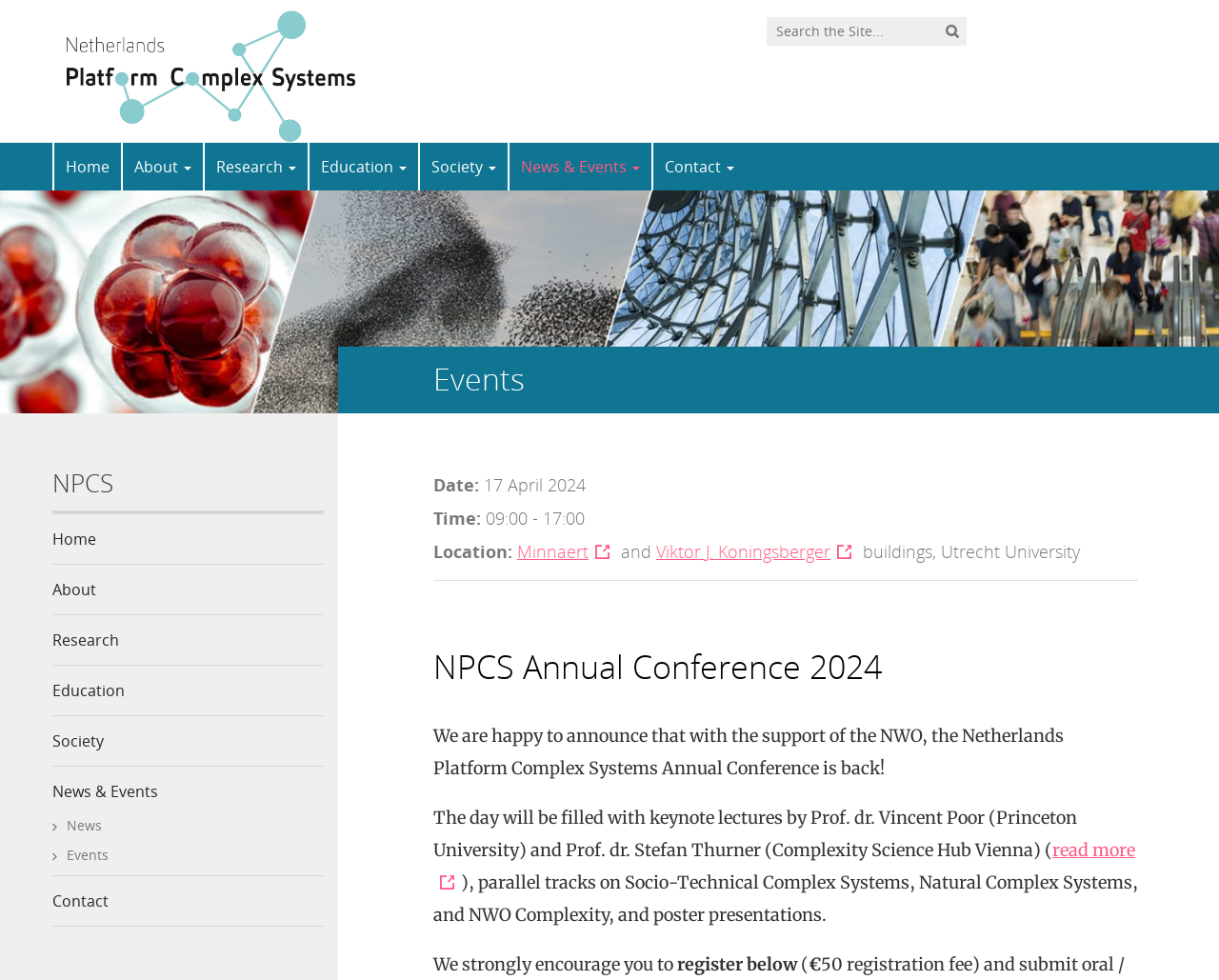Please examine the image and provide a detailed answer to the question: What are the three parallel tracks at the NPCS Annual Conference 2024?

I found the answer by reading the text in the 'NPCS Annual Conference 2024' section, which mentions that the day will feature parallel tracks on Socio-Technical Complex Systems, Natural Complex Systems, and NWO Complexity.